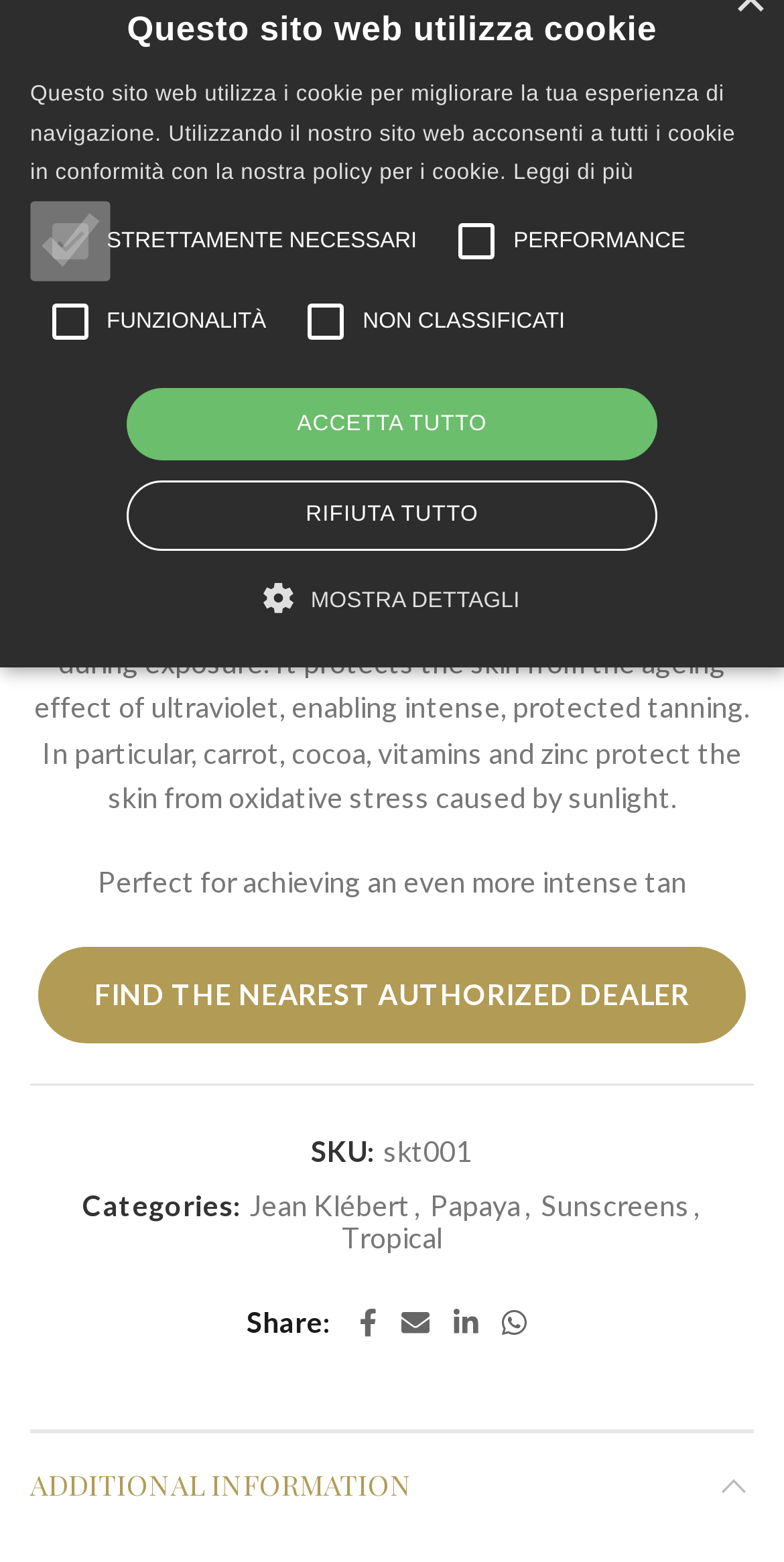Given the description of the UI element: "Leggi di più", predict the bounding box coordinates in the form of [left, top, right, bottom], with each value being a float between 0 and 1.

[0.655, 0.103, 0.808, 0.119]